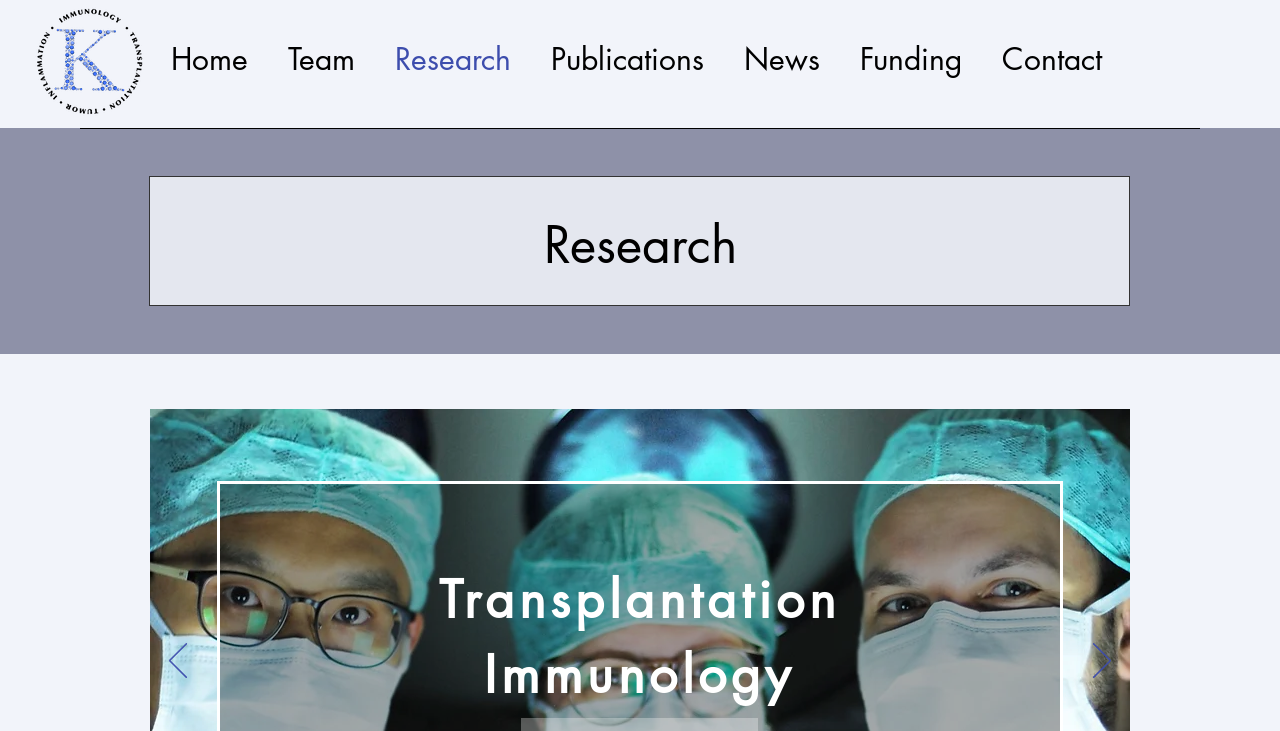What is the first research topic listed?
Using the screenshot, give a one-word or short phrase answer.

Transplantation